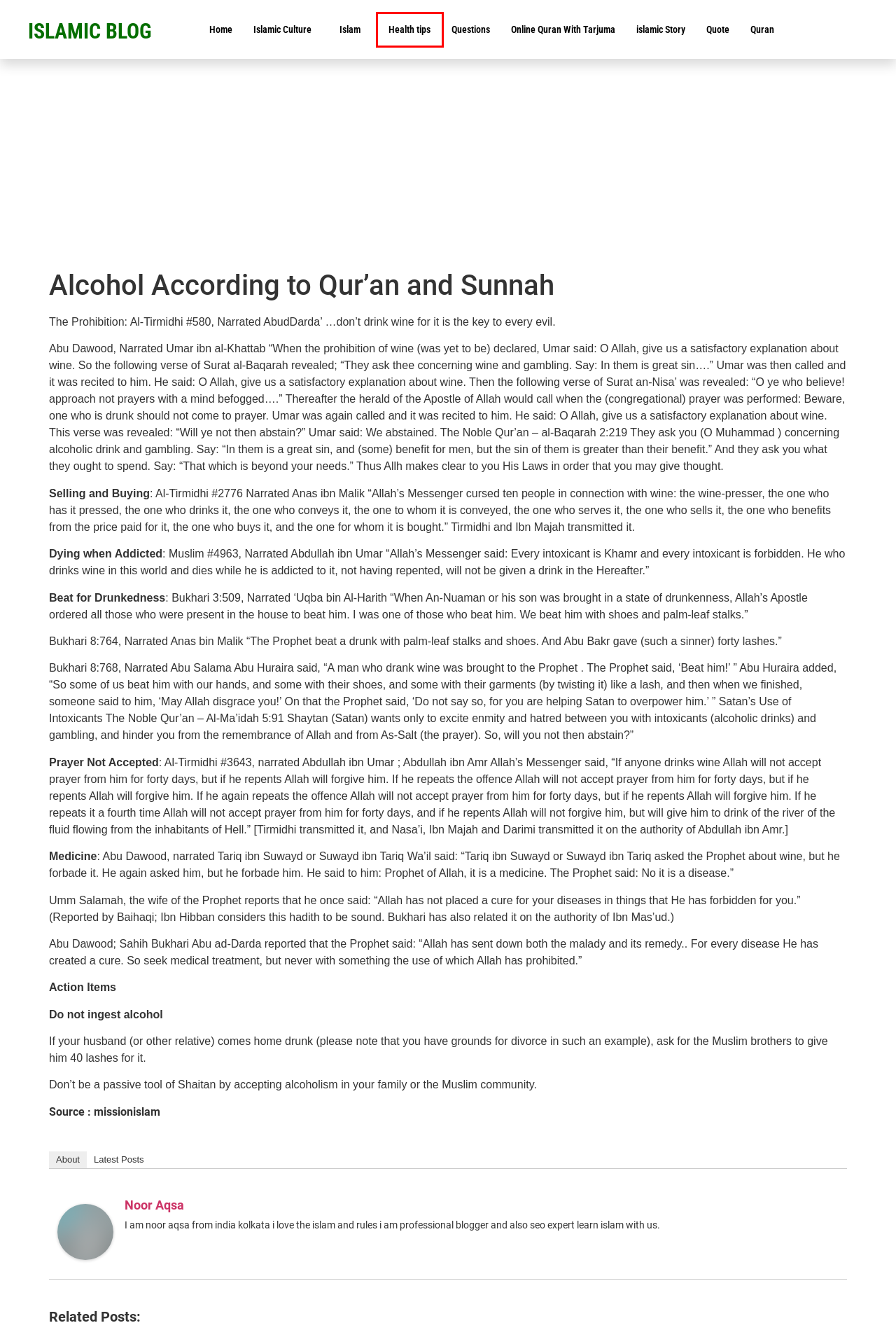You have received a screenshot of a webpage with a red bounding box indicating a UI element. Please determine the most fitting webpage description that matches the new webpage after clicking on the indicated element. The choices are:
A. What is islam - Islam In Hindi and Urdu - Get Free Islamic Knowledge
B. What is Quran - Importance & History in Hindi - Quran In Hindi and Urdu
C. Quote Archives - Islamic Blog
D. islamic Story Archives - Islamic Blog
E. Health tips Archives - Islamic Blog
F. Questions Archive - Islamic Blog
G. Islamic Culture Archives - Islamic Blog
H. Online Quran With Tarjuma - Islamic Blog

E